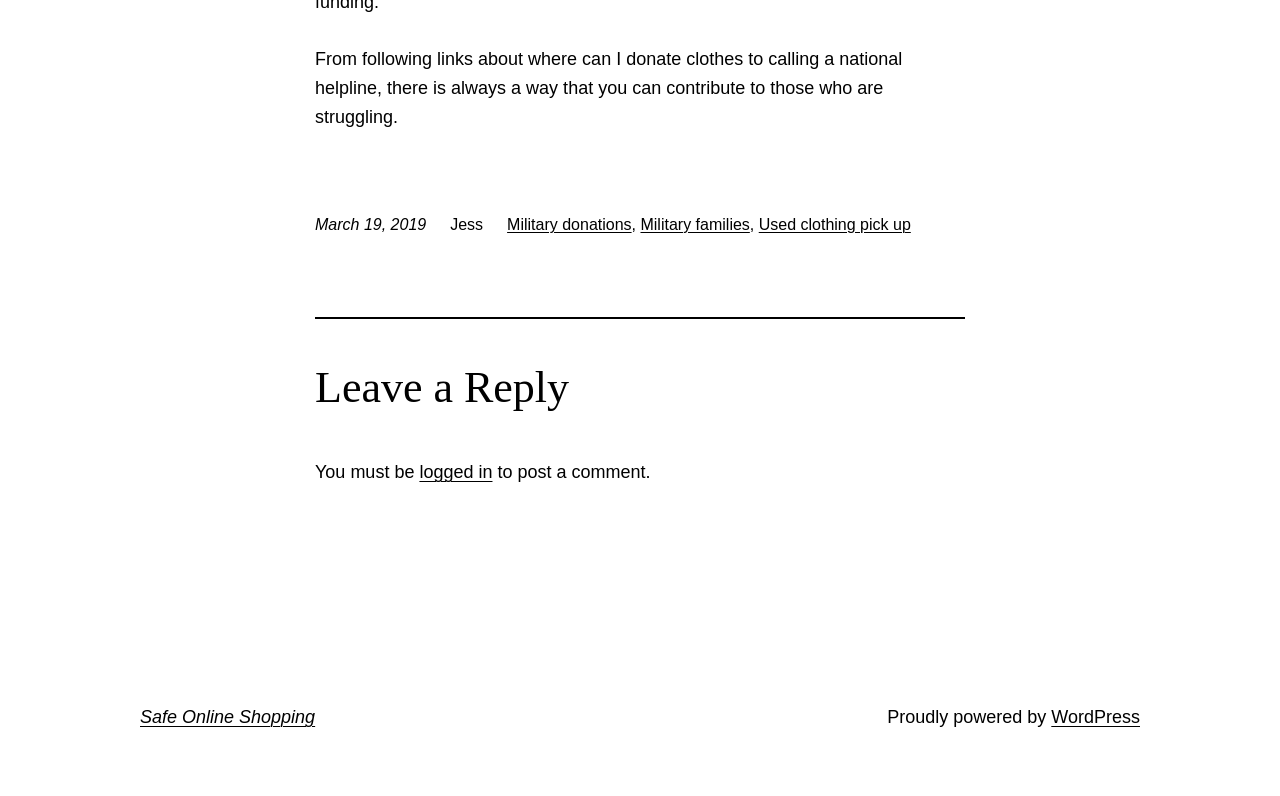Based on the element description: "Safe Online Shopping", identify the bounding box coordinates for this UI element. The coordinates must be four float numbers between 0 and 1, listed as [left, top, right, bottom].

[0.109, 0.888, 0.246, 0.913]